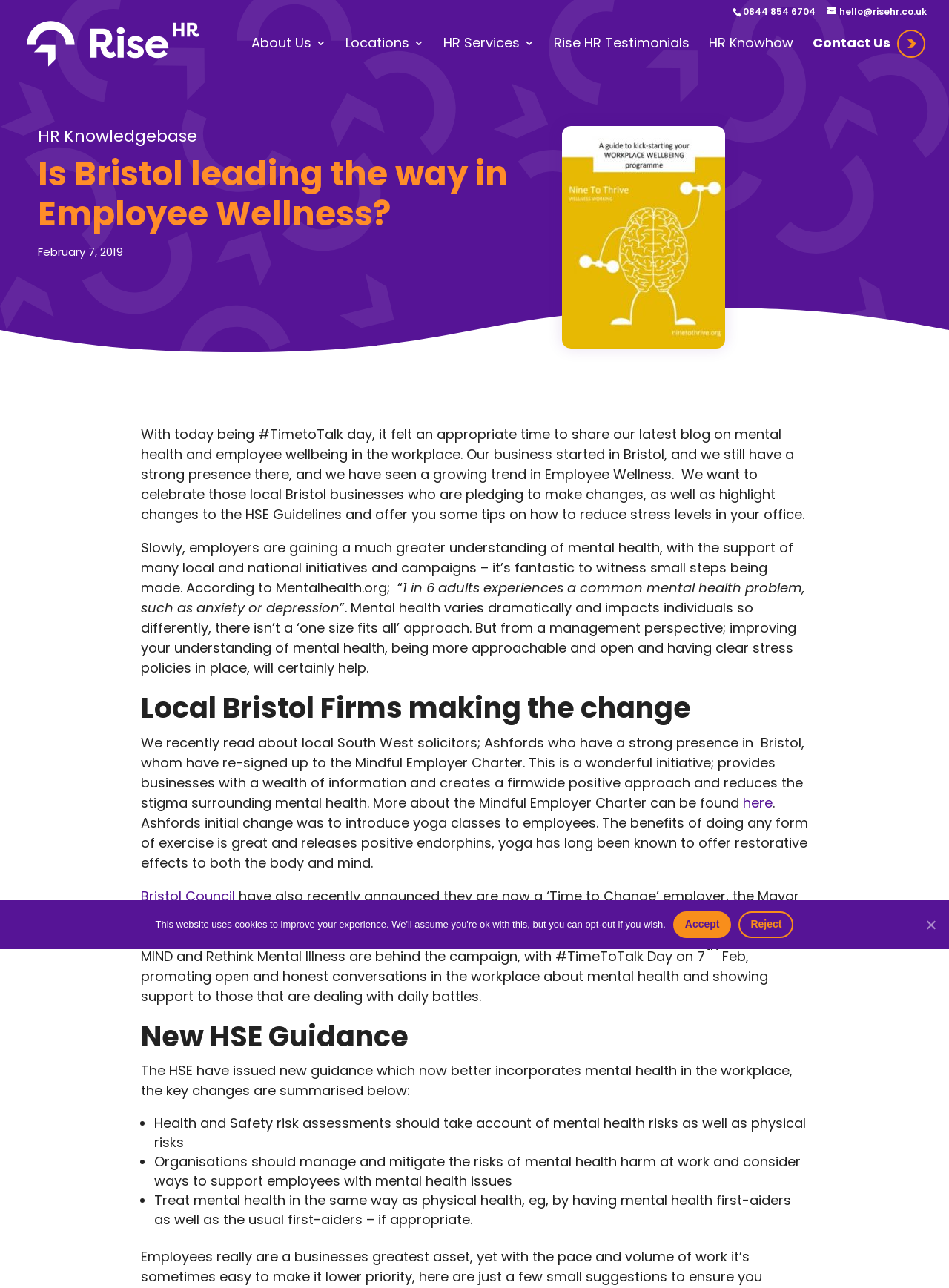Please find and report the bounding box coordinates of the element to click in order to perform the following action: "Click the 'HR Services' link". The coordinates should be expressed as four float numbers between 0 and 1, in the format [left, top, right, bottom].

[0.467, 0.029, 0.563, 0.06]